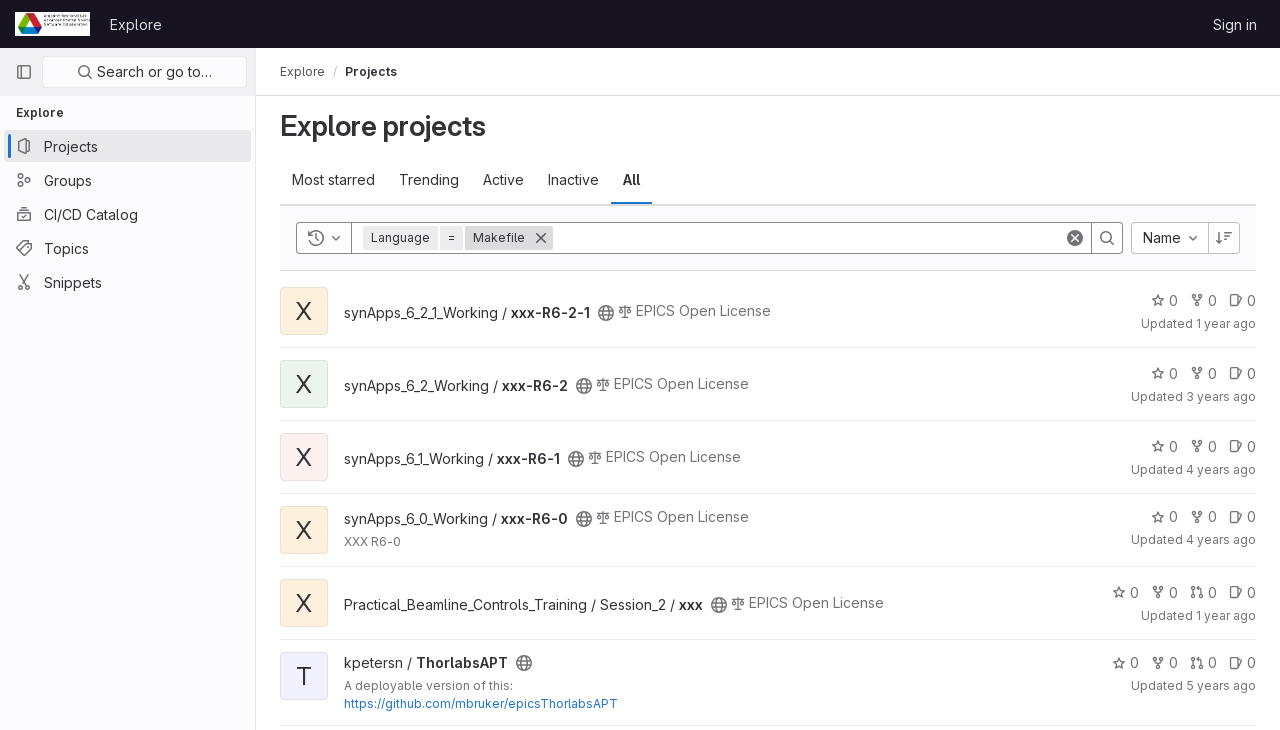Extract the bounding box coordinates for the UI element described as: "0".

[0.93, 0.397, 0.951, 0.426]